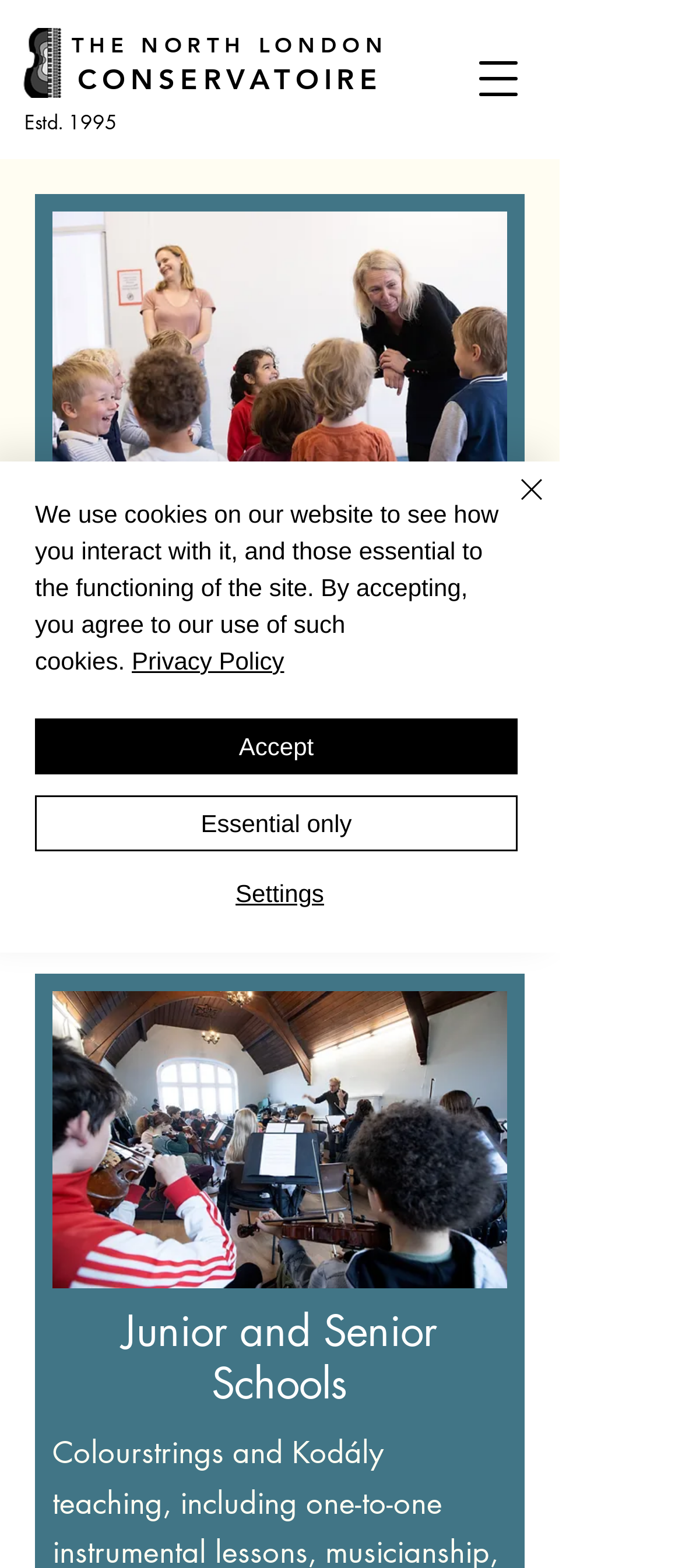Using details from the image, please answer the following question comprehensively:
What is the purpose of the 'Accept' button?

I found the answer by reading the alert message 'We use cookies on our website to see how you interact with it, and those essential to the functioning of the site. By accepting, you agree to our use of such cookies.' which is located near the 'Accept' button.